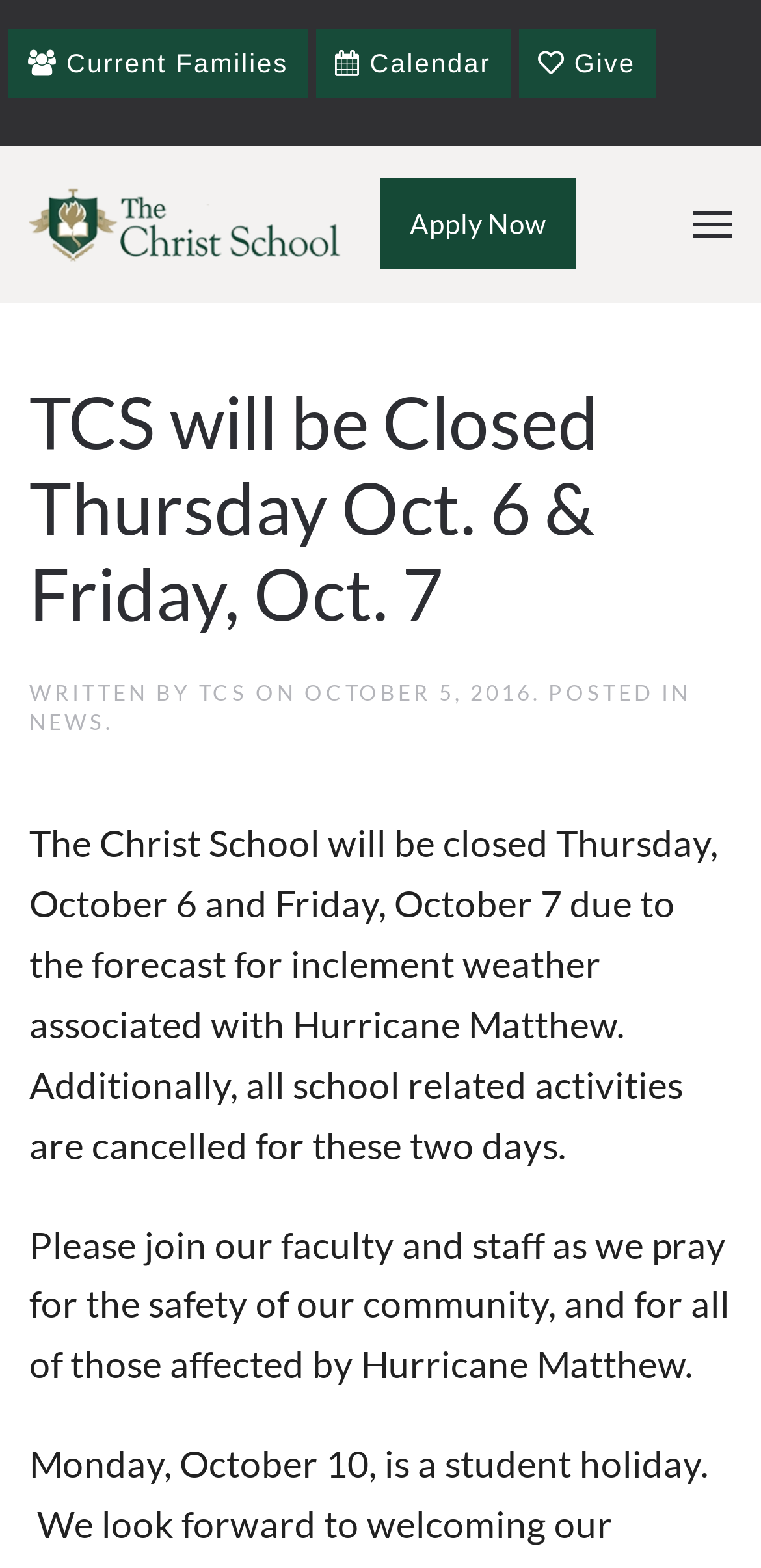What is the school praying for?
Refer to the image and provide a detailed answer to the question.

The question can be answered by reading the main content of the webpage, which states that 'Please join our faculty and staff as we pray for the safety of our community, and for all of those affected by Hurricane Matthew.'